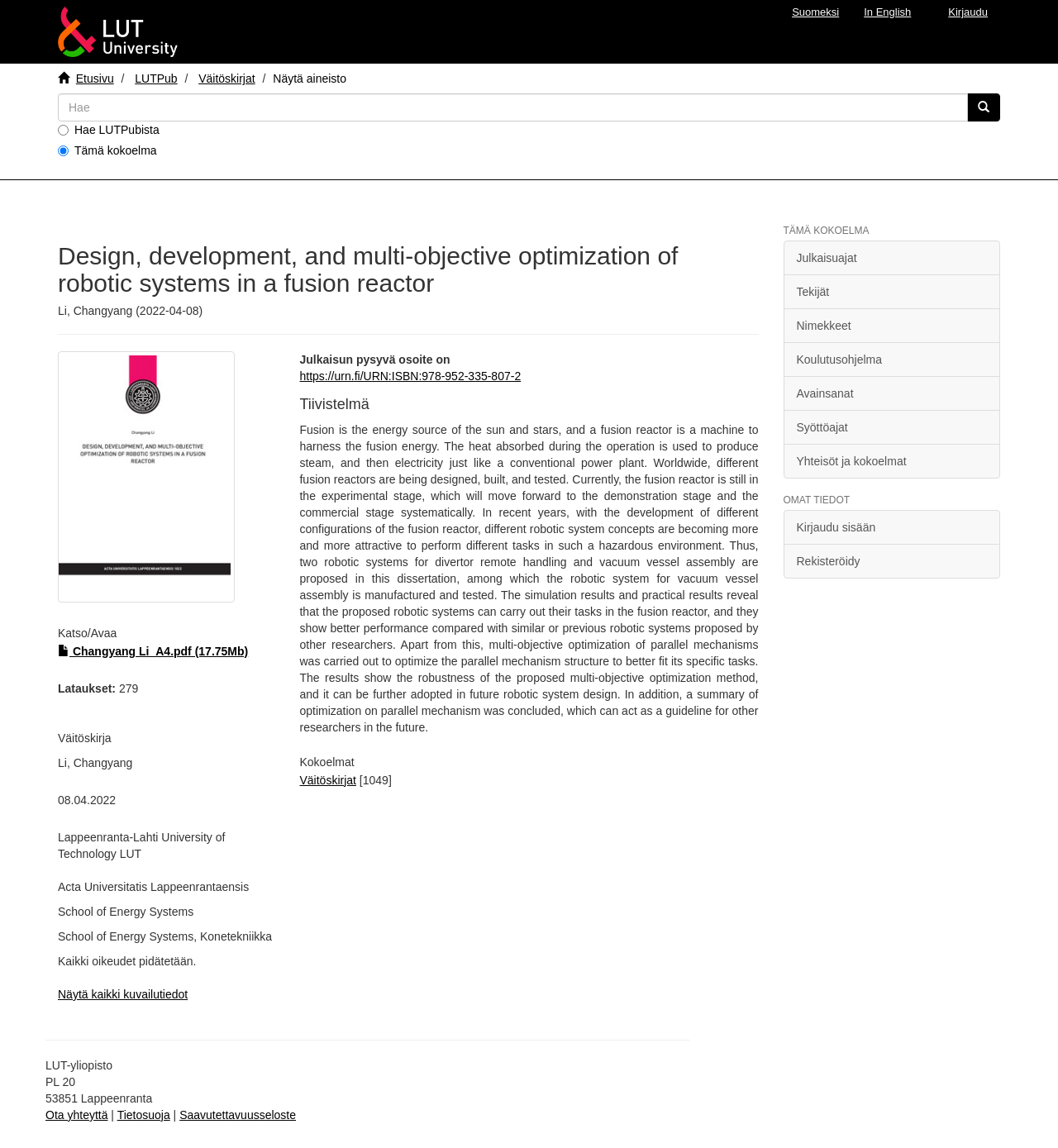What is the principal heading displayed on the webpage?

Design, development, and multi-objective optimization of robotic systems in a fusion reactor